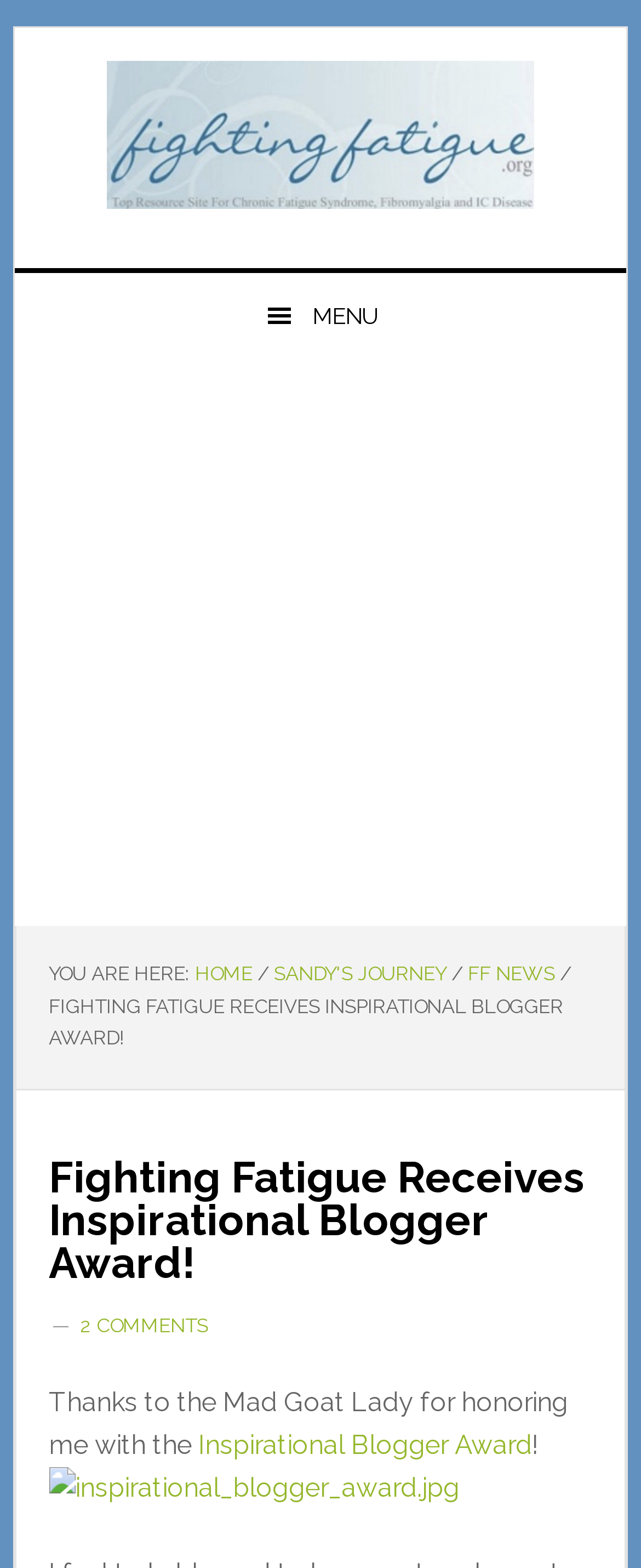Determine the bounding box coordinates of the clickable region to follow the instruction: "Open the menu".

[0.023, 0.174, 0.977, 0.229]